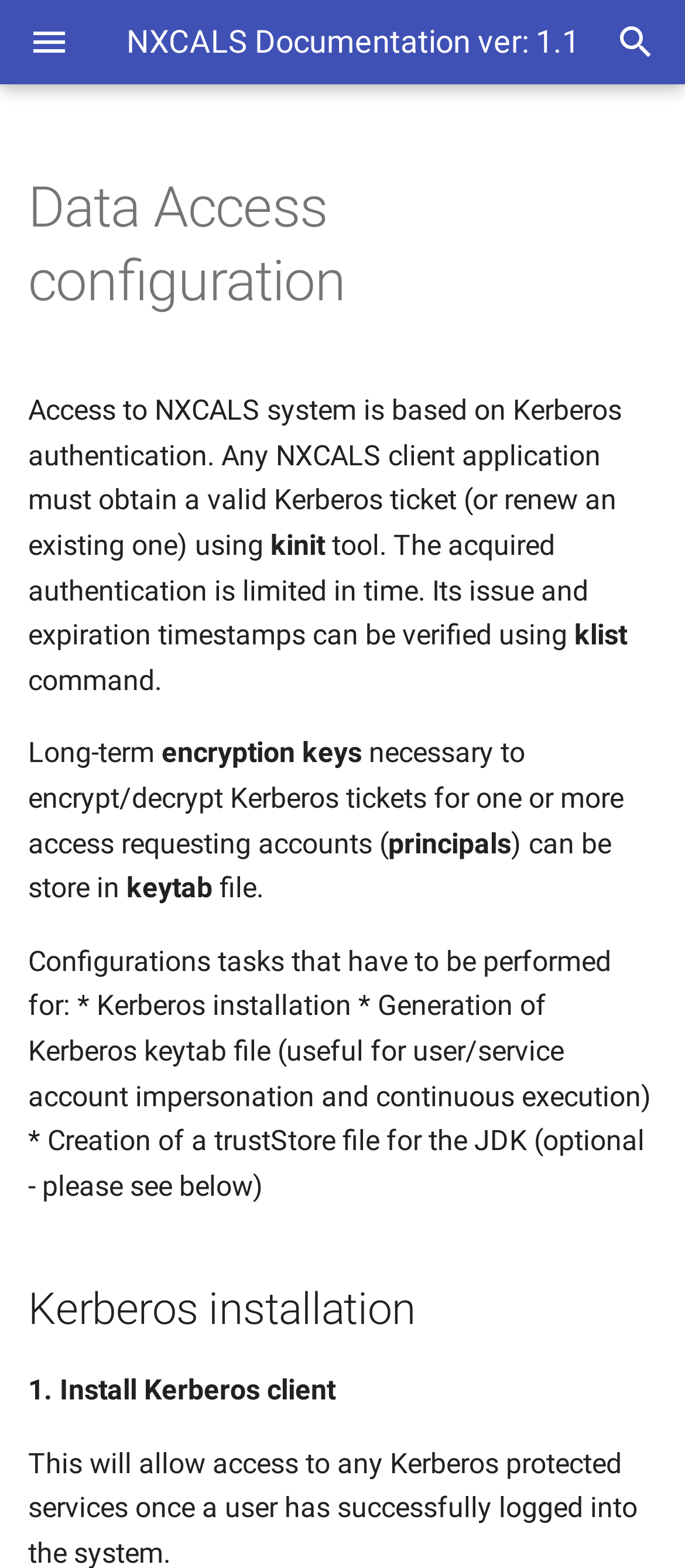How many configuration tasks are mentioned on this webpage?
Please give a detailed and elaborate answer to the question based on the image.

The webpage lists three configuration tasks that need to be performed: Kerberos installation, generation of Kerberos keytab file, and creation of a trustStore file for the JDK (optional).